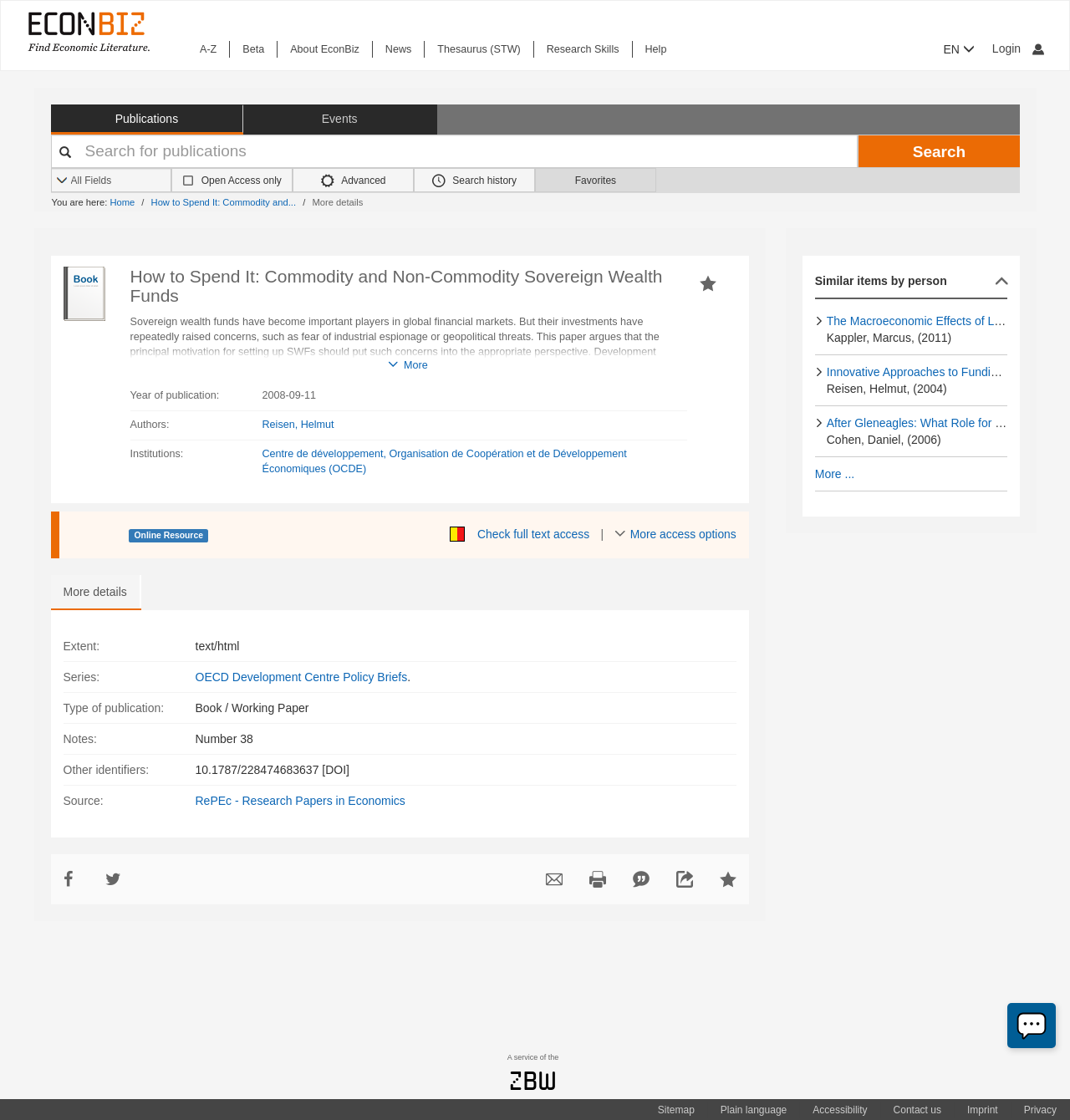What is the name of the institution?
Please give a detailed and elaborate answer to the question.

The name of the institution can be found in the 'Bibliographic Details' table, under the 'Institutions:' rowheader, which is located in the main content area of the webpage.